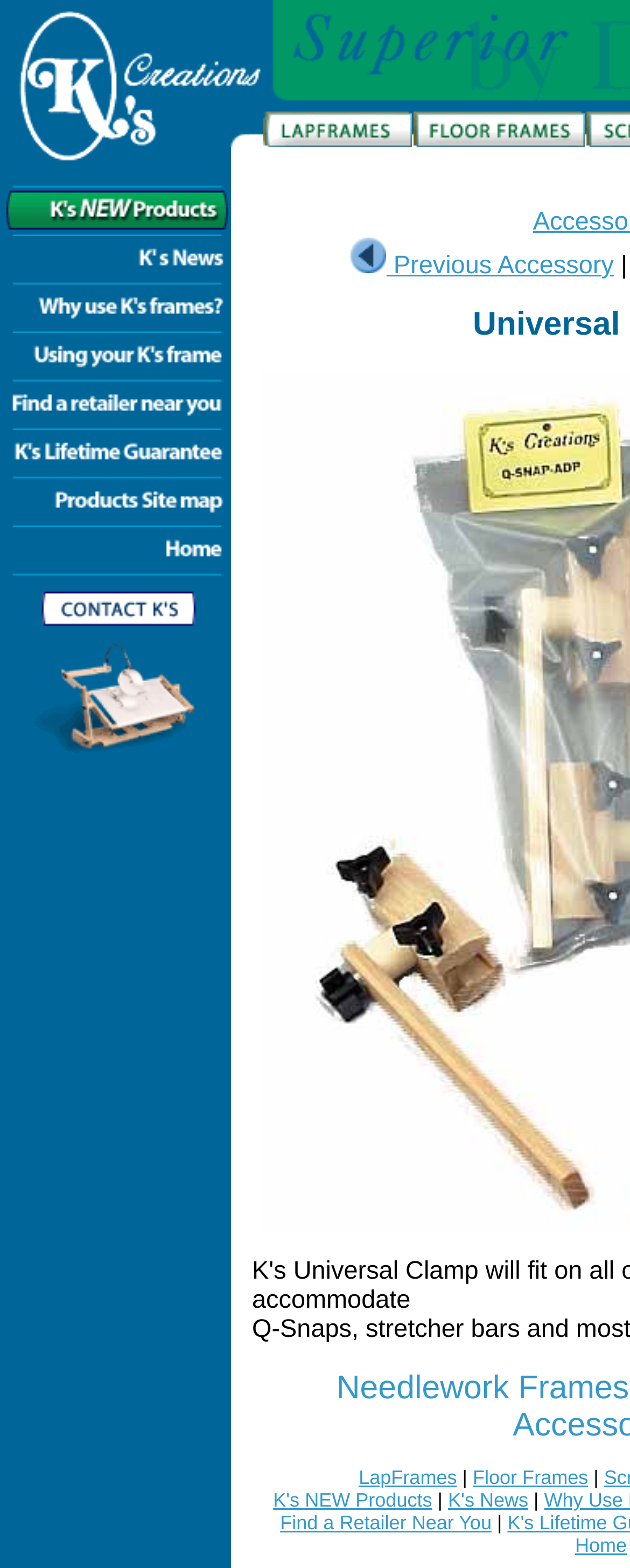How many types of frames are available?
Using the image, respond with a single word or phrase.

2